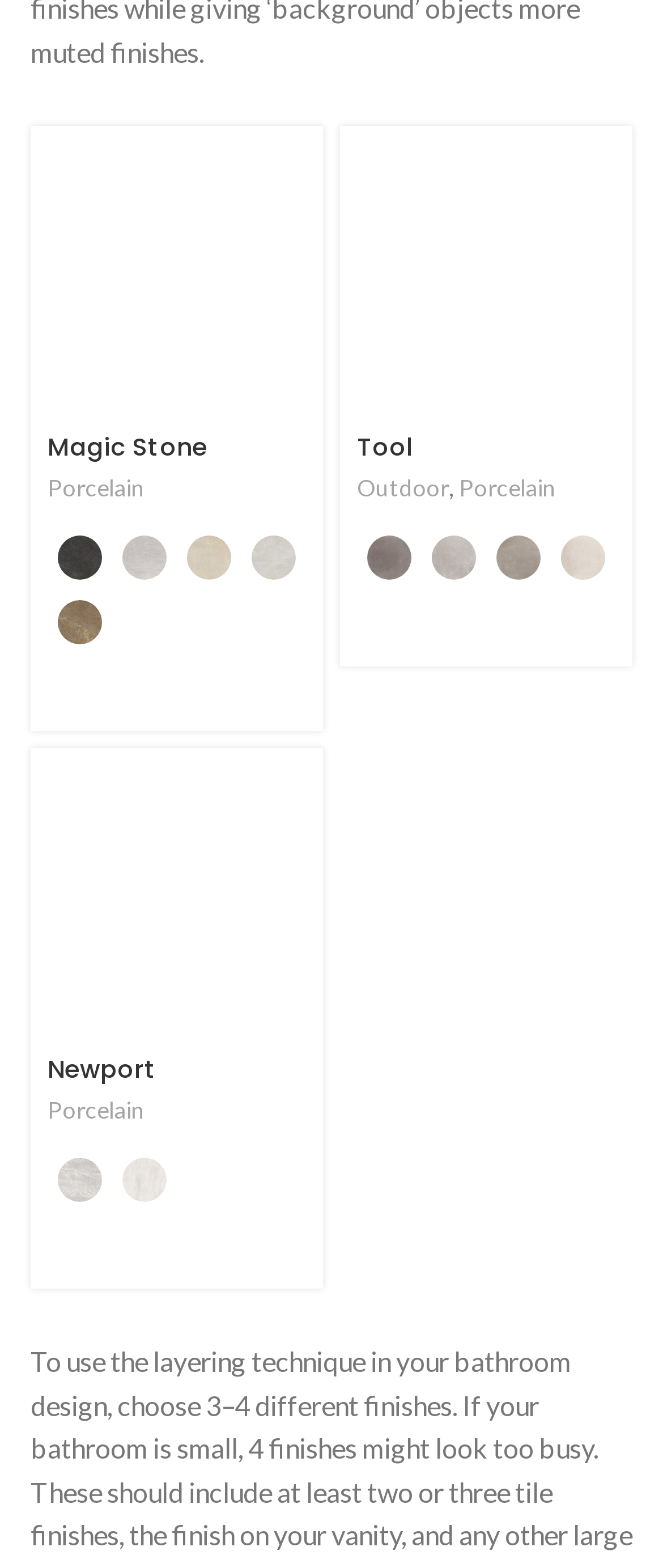Provide the bounding box coordinates of the area you need to click to execute the following instruction: "Click on Magic Stone".

[0.072, 0.274, 0.462, 0.296]